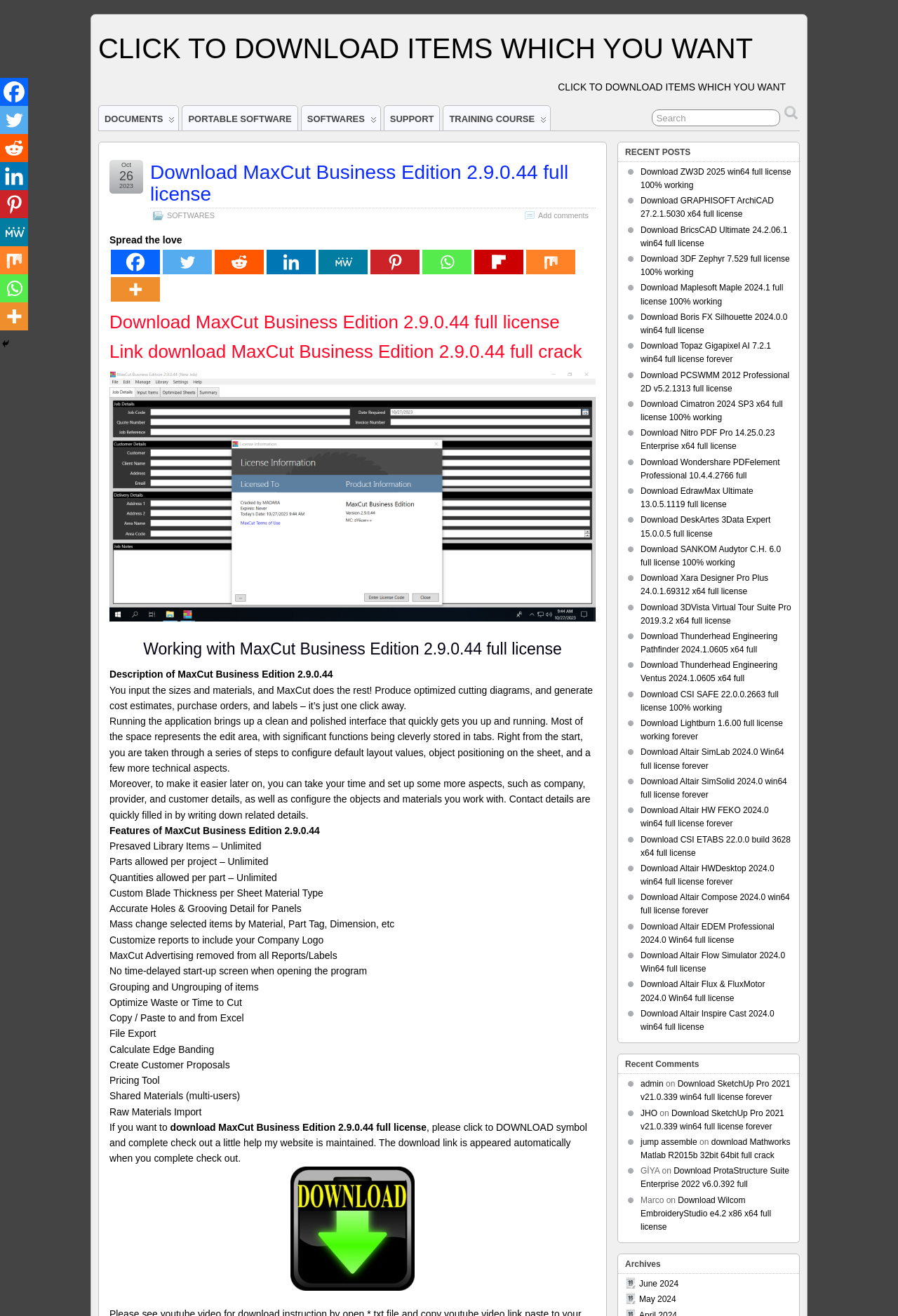How many parts are allowed per project?
Look at the screenshot and respond with one word or a short phrase.

Unlimited